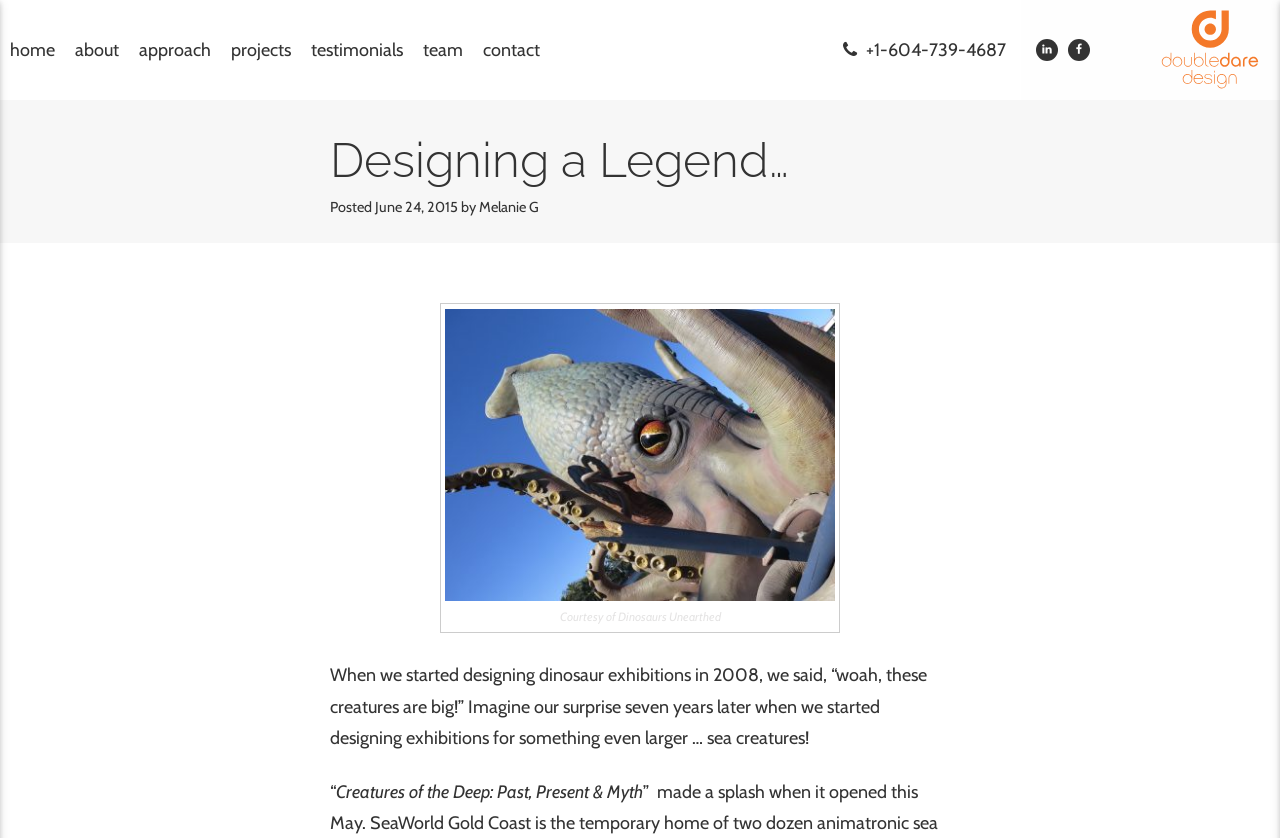Convey a detailed summary of the webpage, mentioning all key elements.

The webpage is about a design company, Double Dare Design, and their exhibition design projects. At the top, there is a navigation menu with 7 links: home, about, approach, projects, testimonials, team, and contact. To the right of the navigation menu, there are two more links: a phone number and social media links to LinkedIn and Facebook.

Below the navigation menu, there is a large header section with the company name "Designing a Legend…" in bold font. Underneath the header, there is a section with the post date, author, and a brief description of the article.

The main content of the webpage features an image of an exhibition design, "Double Dare Design Exhibition Design", which takes up most of the page. The image is described as "Courtesy of Dinosaurs Unearthed". Below the image, there is a caption that reads "Creatures of the Deep: Past, Present & Myth".

The article itself is a short paragraph that talks about the company's experience in designing dinosaur exhibitions and how they were surprised to find that sea creatures are even larger. The title of the article, "Creatures of the Deep opens at Sea World Gold Coast", is not explicitly mentioned on the page, but it is implied through the content.